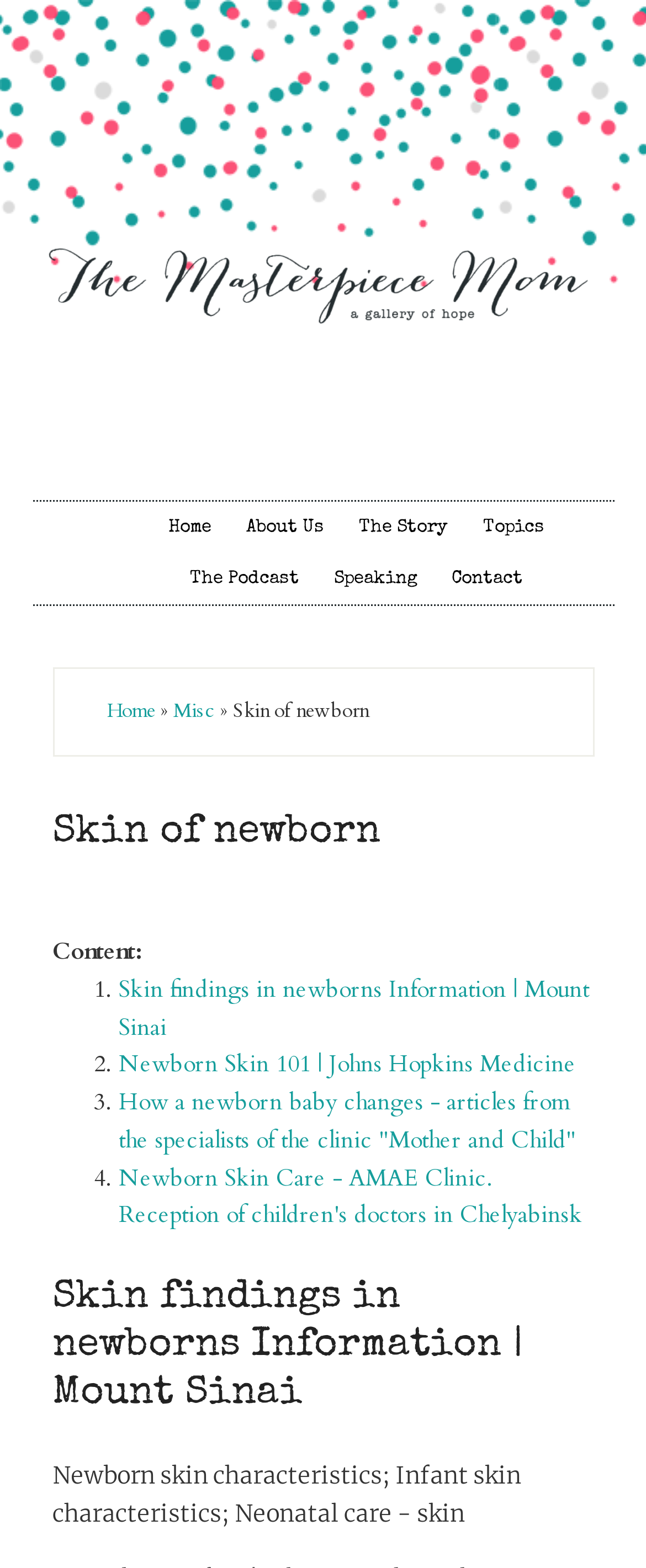Highlight the bounding box coordinates of the region I should click on to meet the following instruction: "check The Podcast".

[0.273, 0.353, 0.483, 0.385]